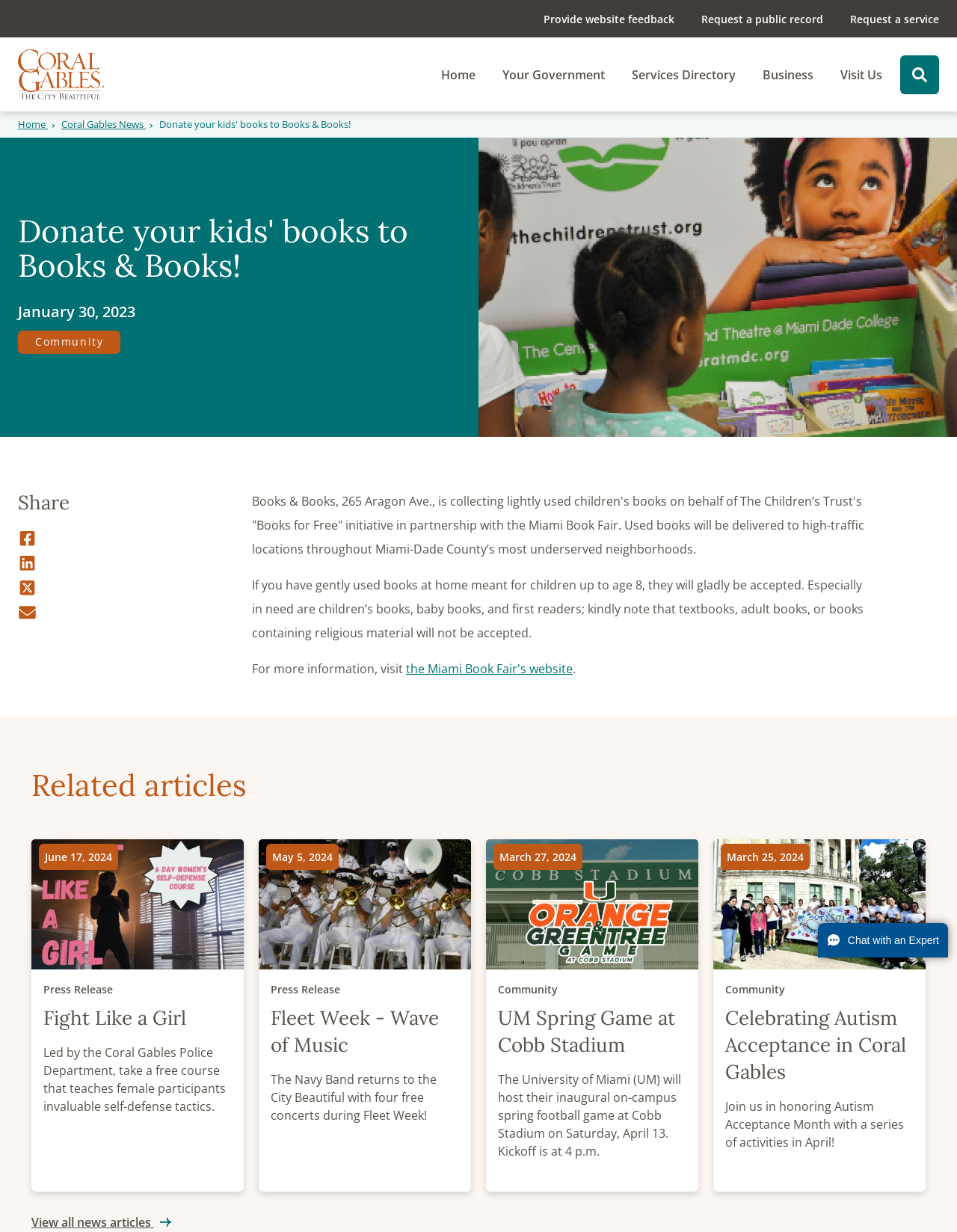Can you specify the bounding box coordinates of the area that needs to be clicked to fulfill the following instruction: "Visit the Miami Book Fair's website"?

[0.424, 0.536, 0.598, 0.55]